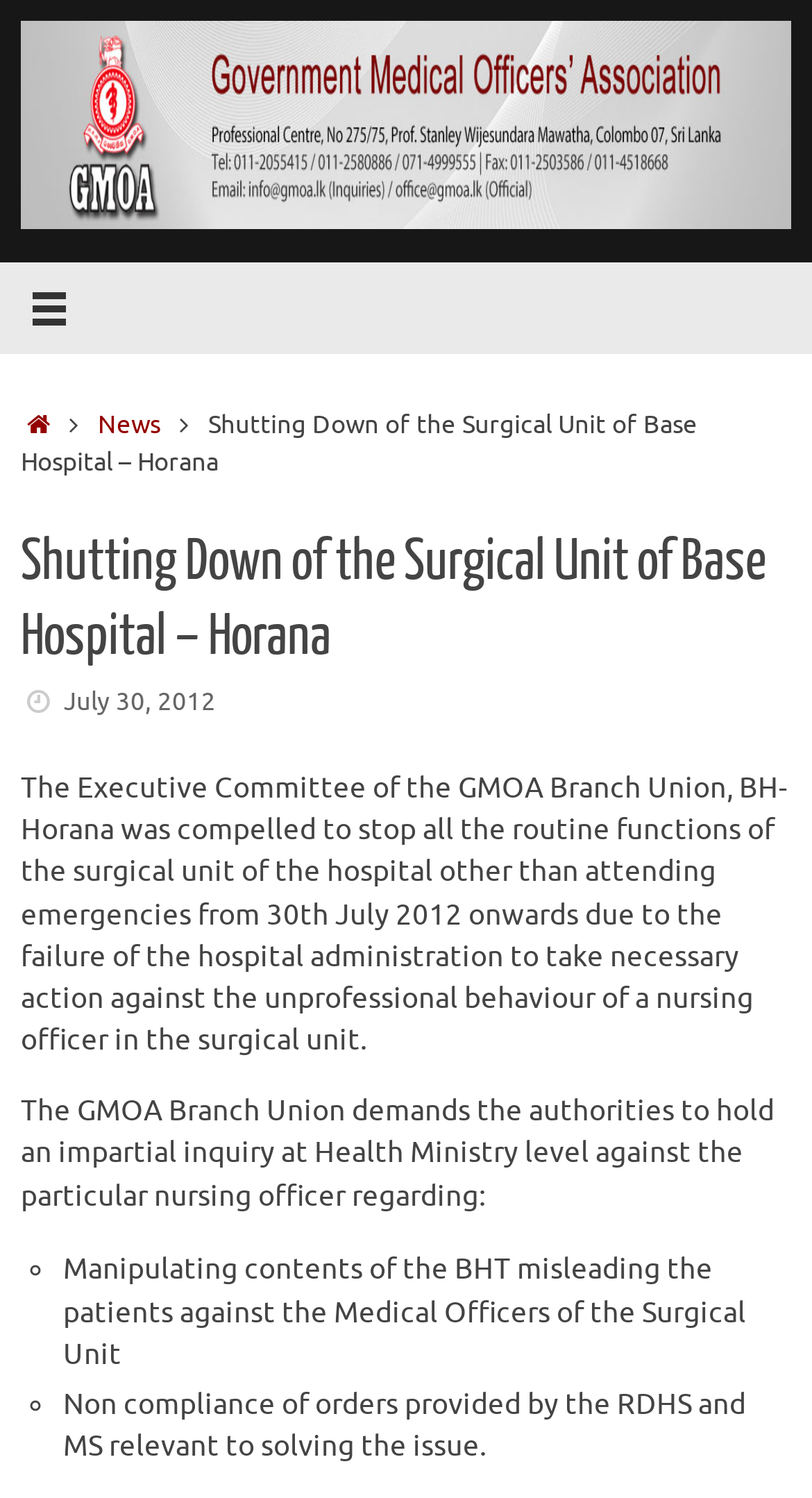Analyze the image and provide a detailed answer to the question: What is the second allegation against the nursing officer?

I found the answer by reading the list of allegations against the nursing officer, where the second point is 'Non compliance of orders provided by the RDHS and MS relevant to solving the issue.'